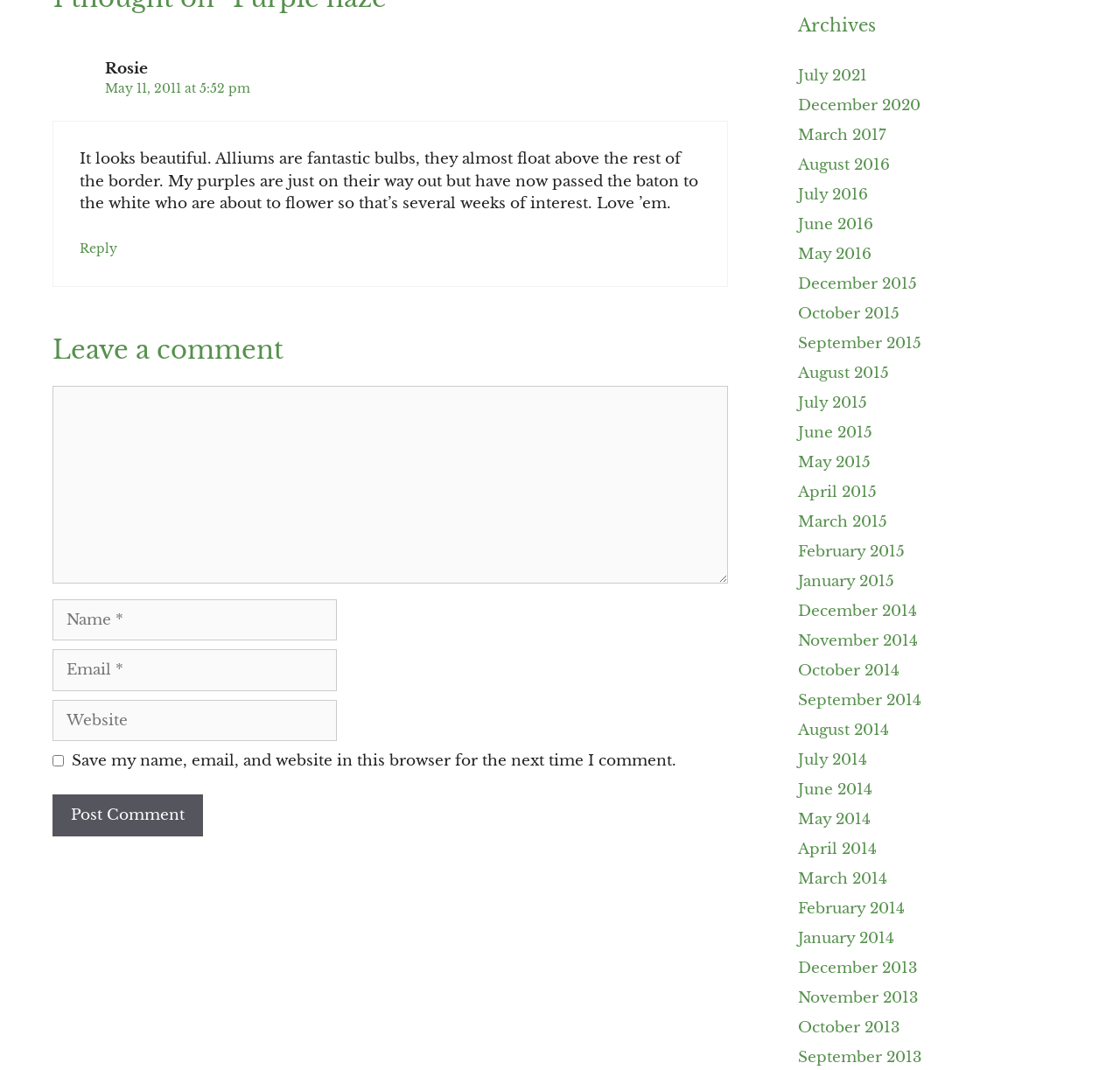Locate the coordinates of the bounding box for the clickable region that fulfills this instruction: "View archives for July 2021".

[0.712, 0.062, 0.774, 0.079]